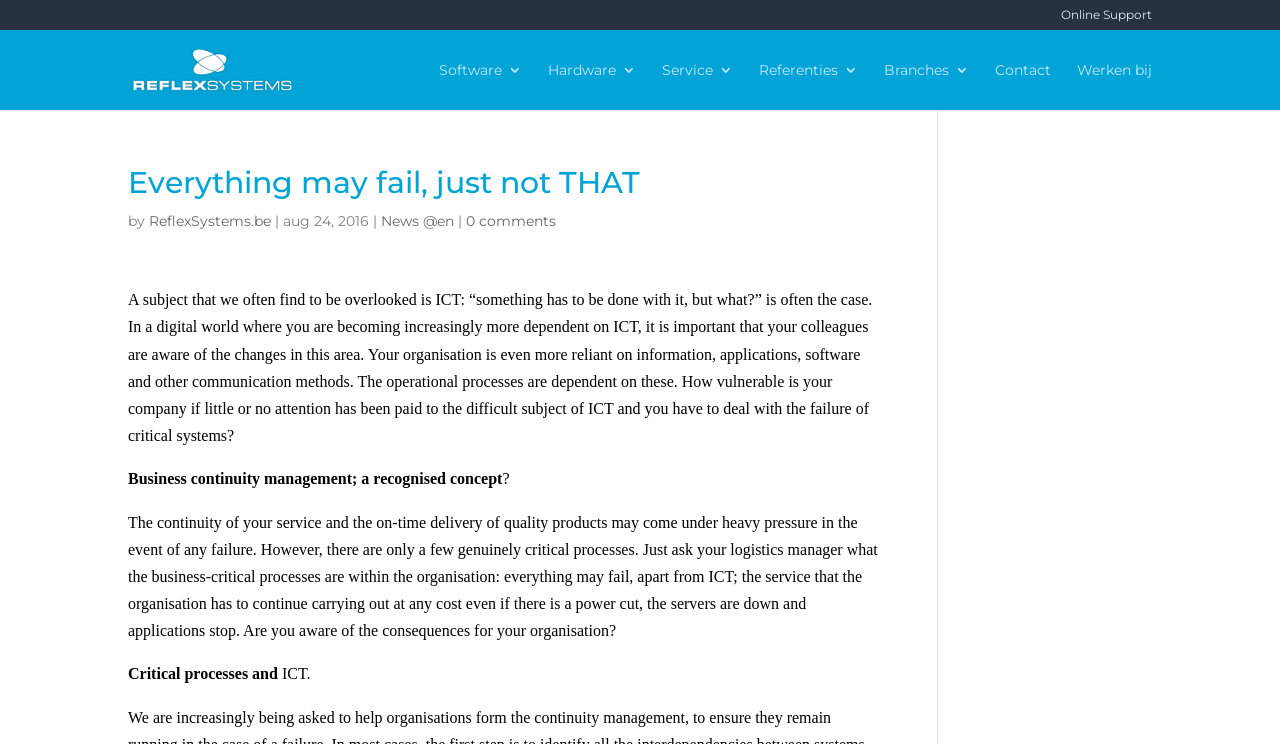Determine the bounding box coordinates for the area you should click to complete the following instruction: "Learn about software".

[0.343, 0.085, 0.408, 0.148]